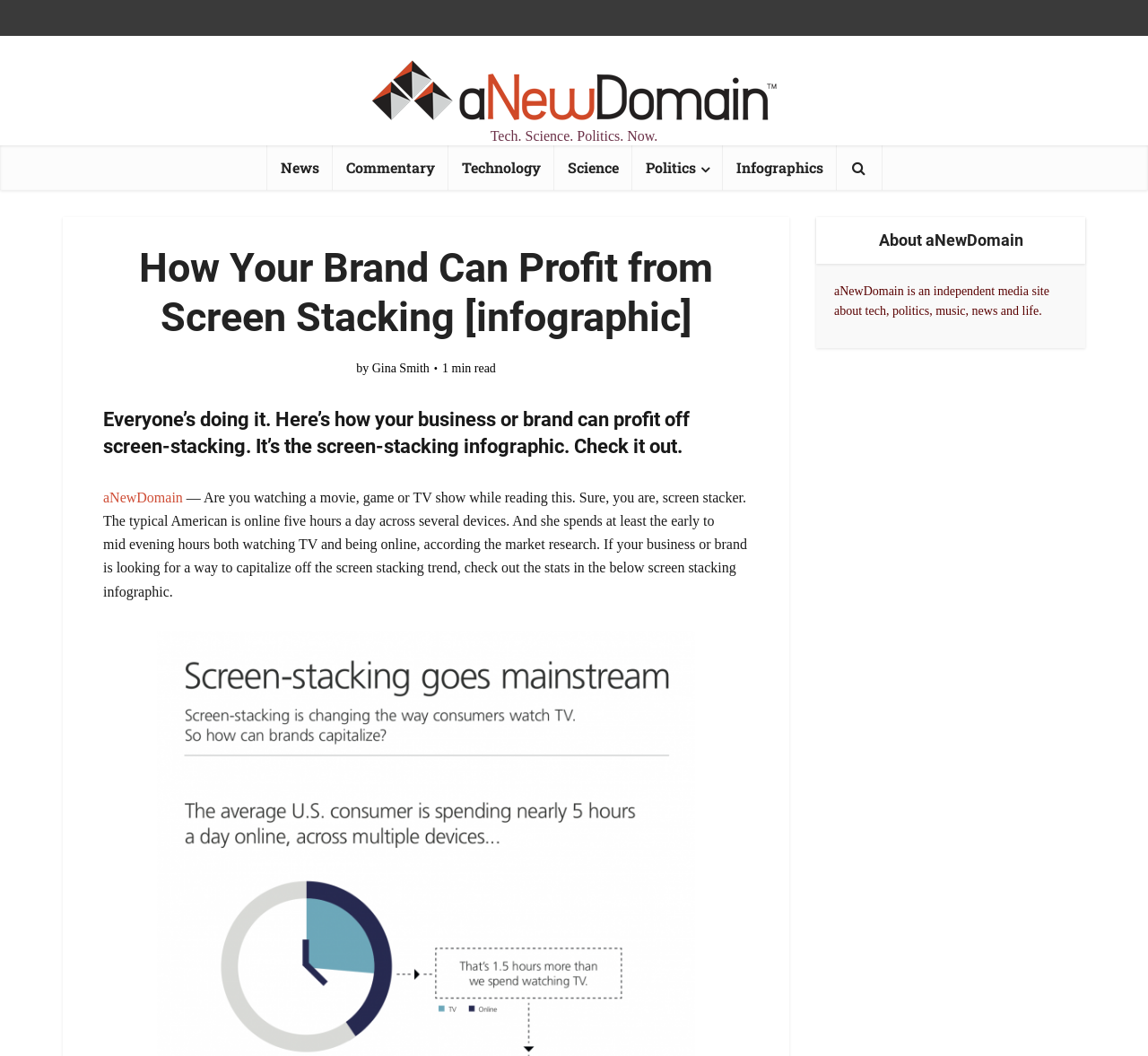Give a one-word or one-phrase response to the question: 
What is the category of the article?

Technology